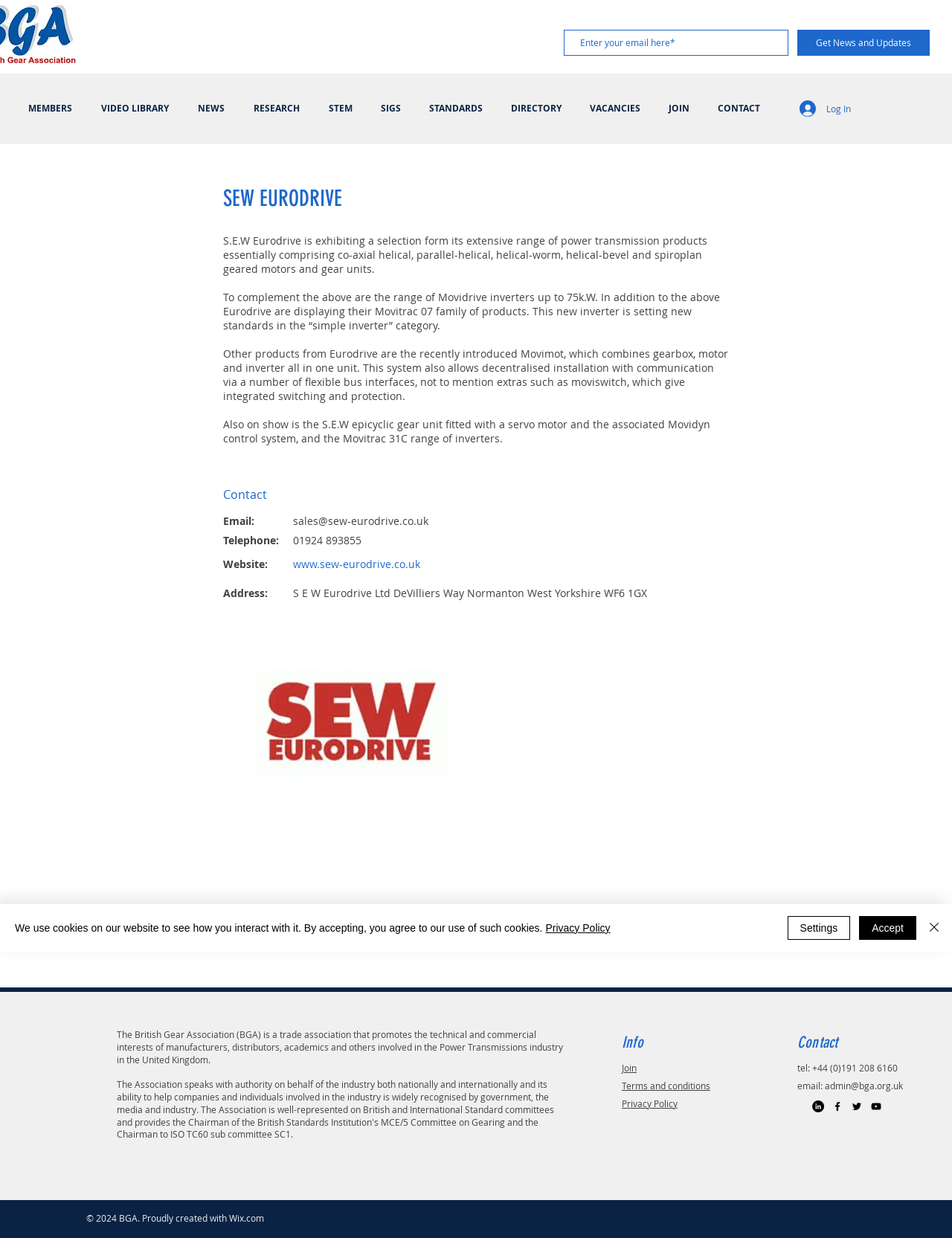What is the purpose of the textbox?
Refer to the image and provide a concise answer in one word or phrase.

Enter email